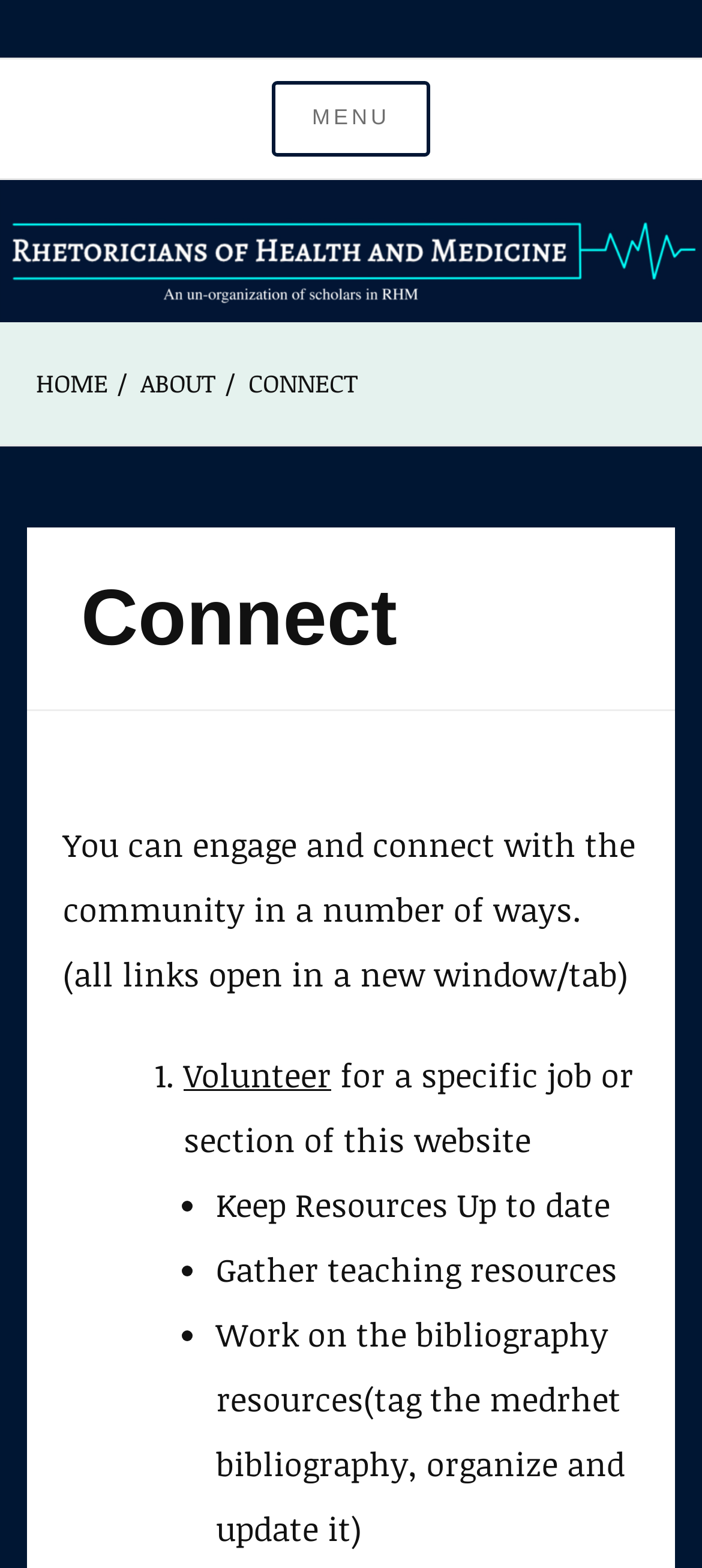Please answer the following question as detailed as possible based on the image: 
What is the topic of the resources to be gathered?

The webpage mentions gathering teaching resources as one way to engage with the community. This can be found in the list of ways to engage with the community, which is listed under the 'Connect' heading.